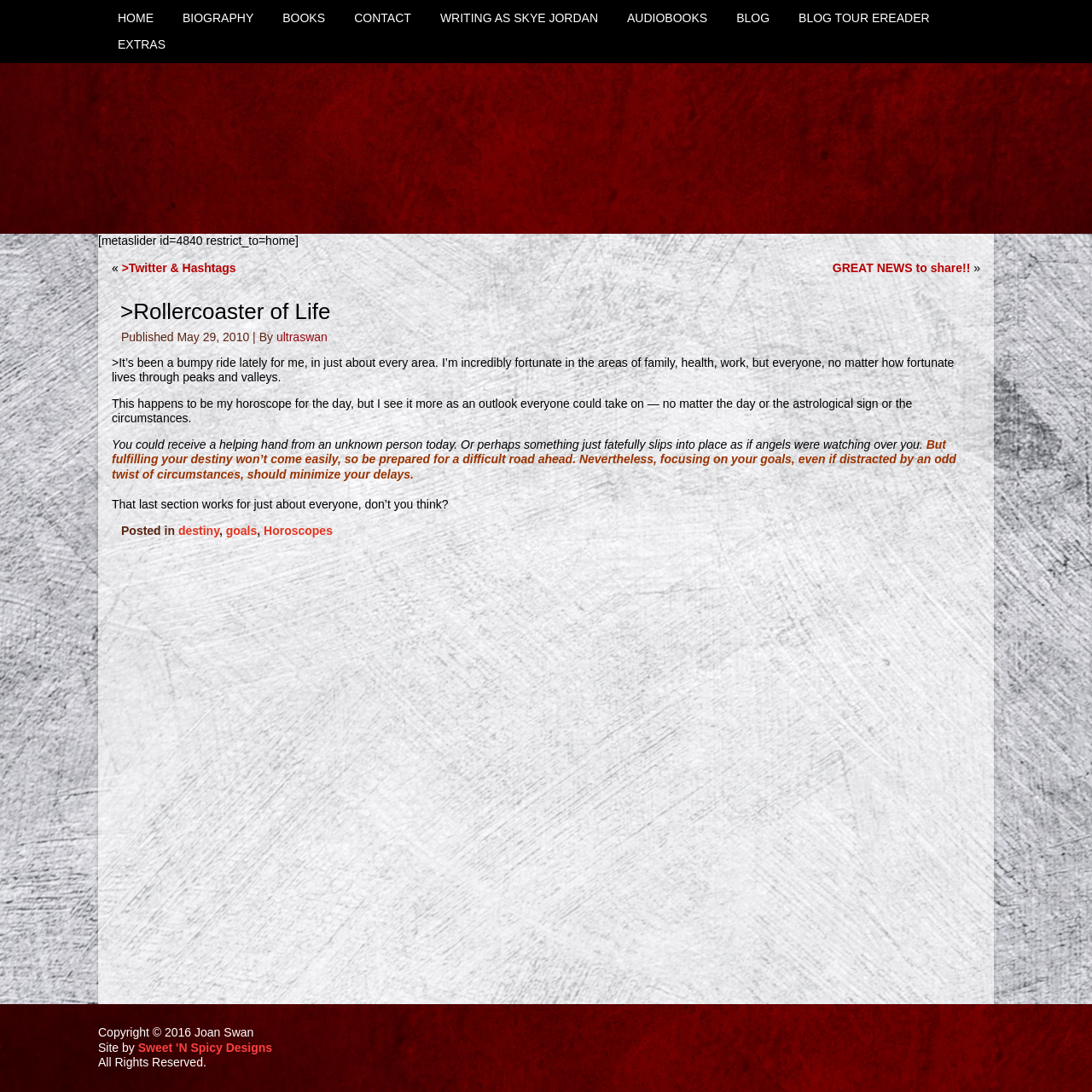Identify the bounding box for the UI element described as: "Blog Tour eReader". The coordinates should be four float numbers between 0 and 1, i.e., [left, top, right, bottom].

[0.718, 0.005, 0.865, 0.029]